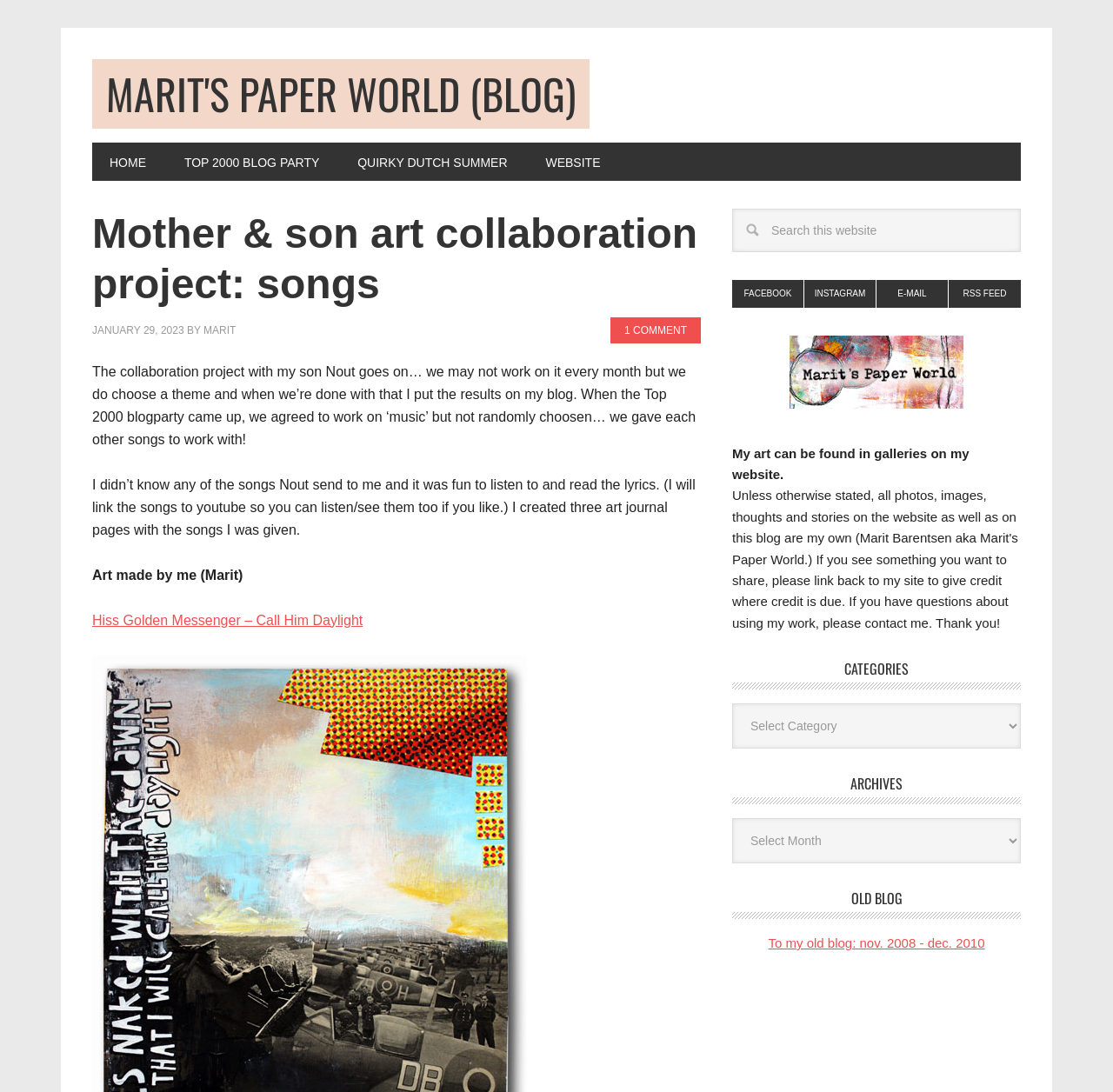Provide a one-word or short-phrase response to the question:
What is the purpose of the search box?

To search the website